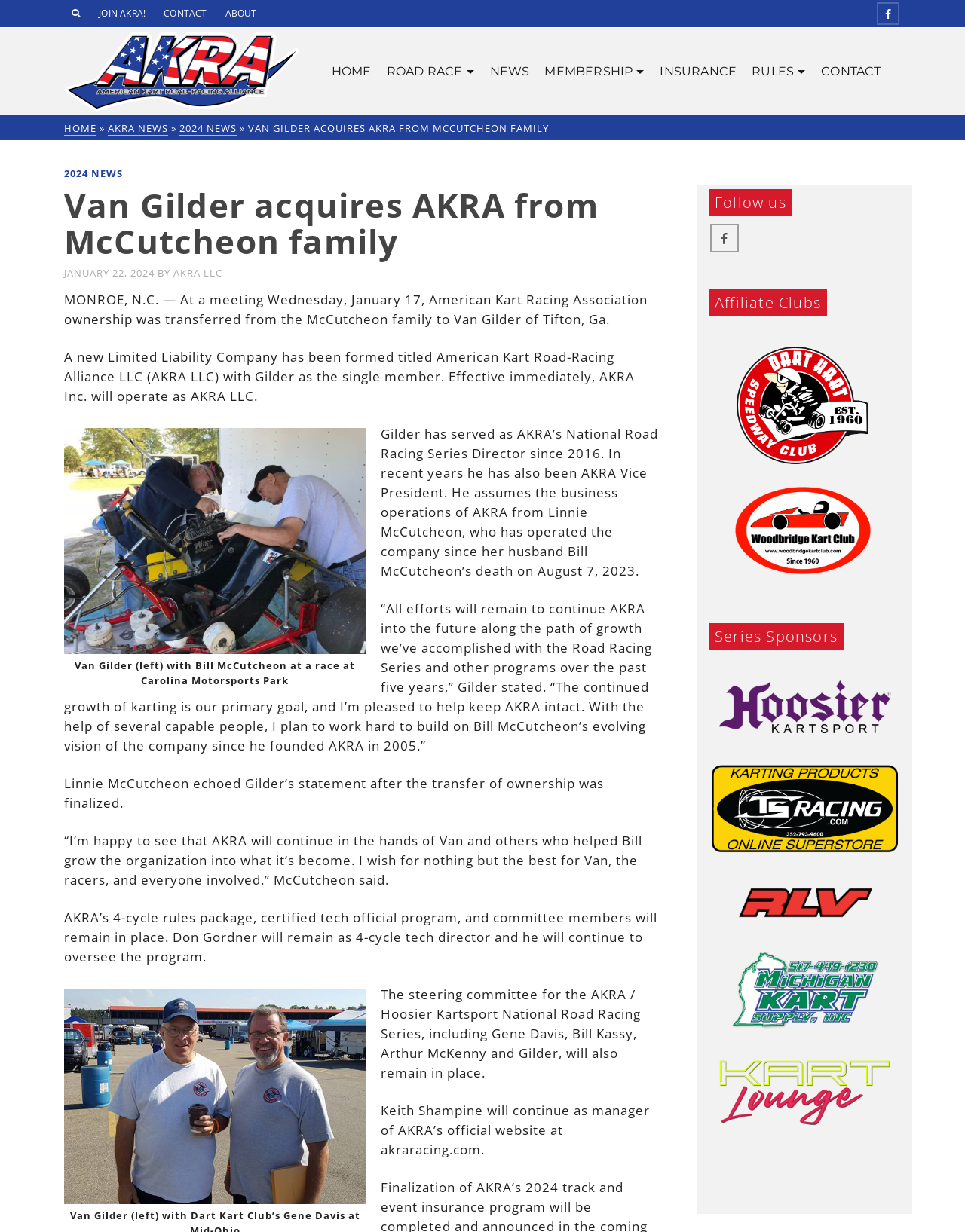How many people are in the steering committee for the AKRA / Hoosier Kartsport National Road Racing Series?
Refer to the image and answer the question using a single word or phrase.

4